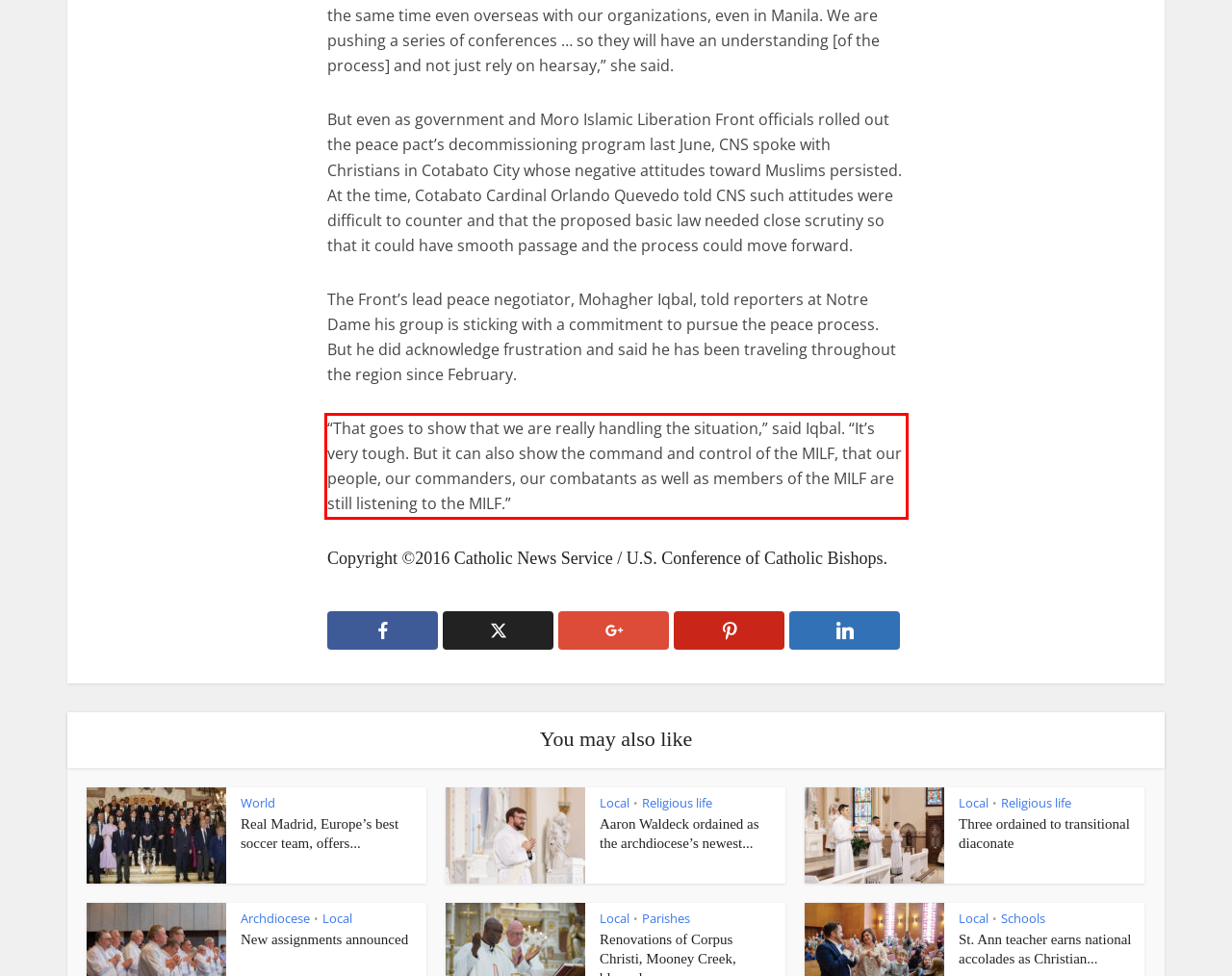Please examine the screenshot of the webpage and read the text present within the red rectangle bounding box.

“That goes to show that we are really handling the situation,” said Iqbal. “It’s very tough. But it can also show the command and control of the MILF, that our people, our commanders, our combatants as well as members of the MILF are still listening to the MILF.”